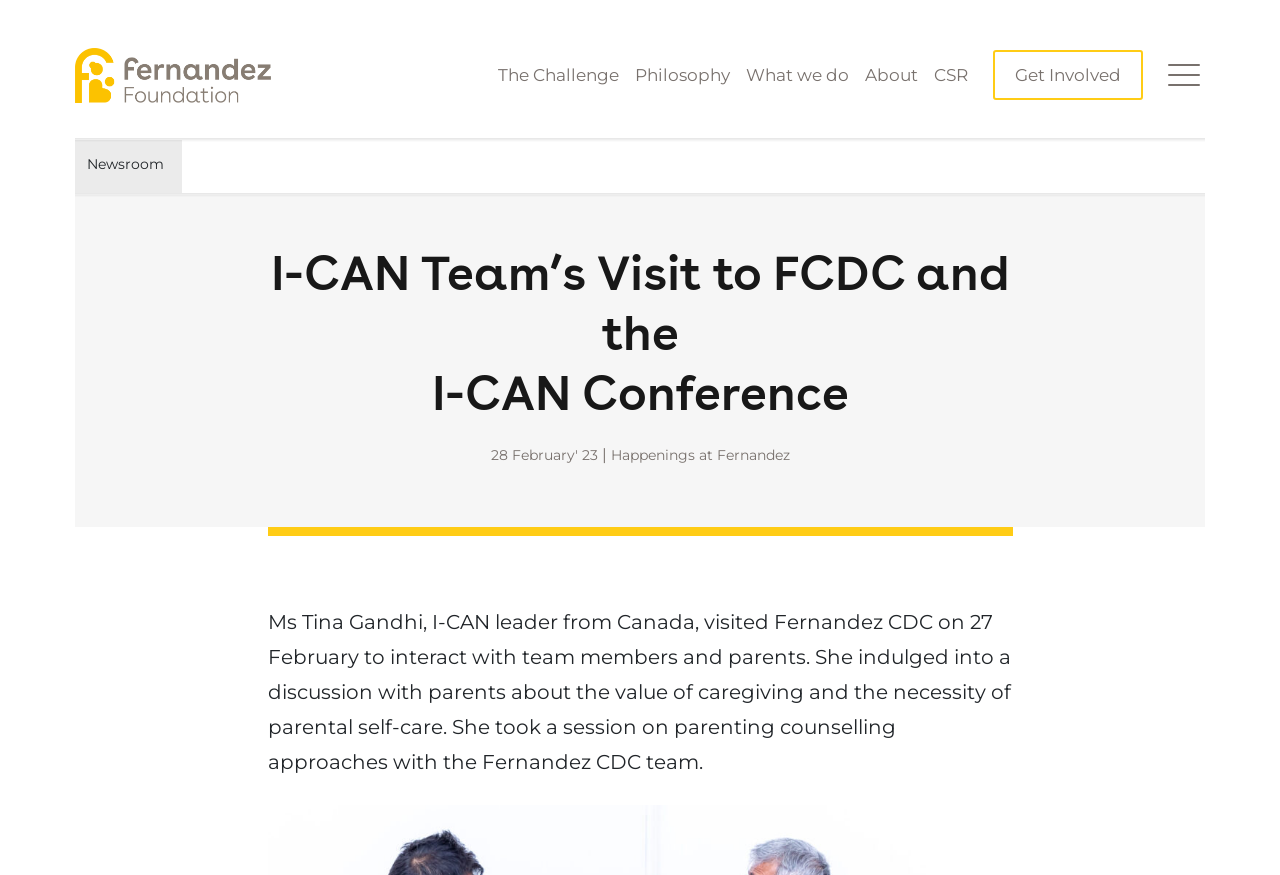Determine the bounding box coordinates of the UI element that matches the following description: "alt="Fernandez Foundation"". The coordinates should be four float numbers between 0 and 1 in the format [left, top, right, bottom].

[0.059, 0.074, 0.212, 0.096]